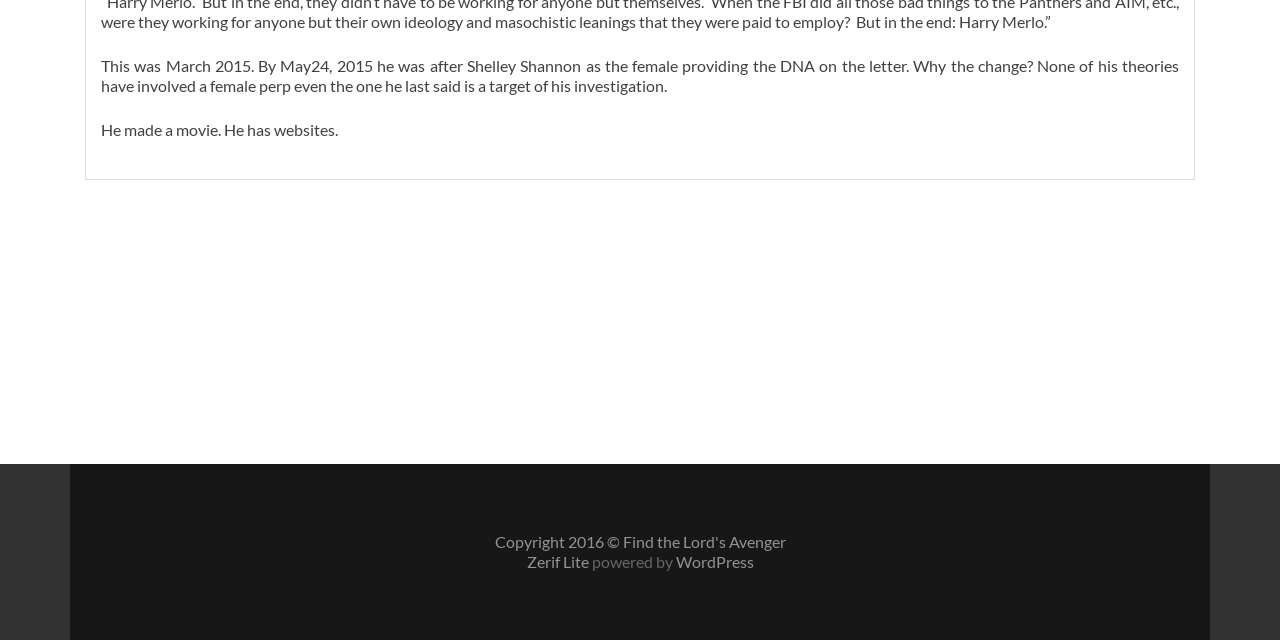Predict the bounding box coordinates of the UI element that matches this description: "Zerif Lite". The coordinates should be in the format [left, top, right, bottom] with each value between 0 and 1.

[0.411, 0.862, 0.462, 0.892]